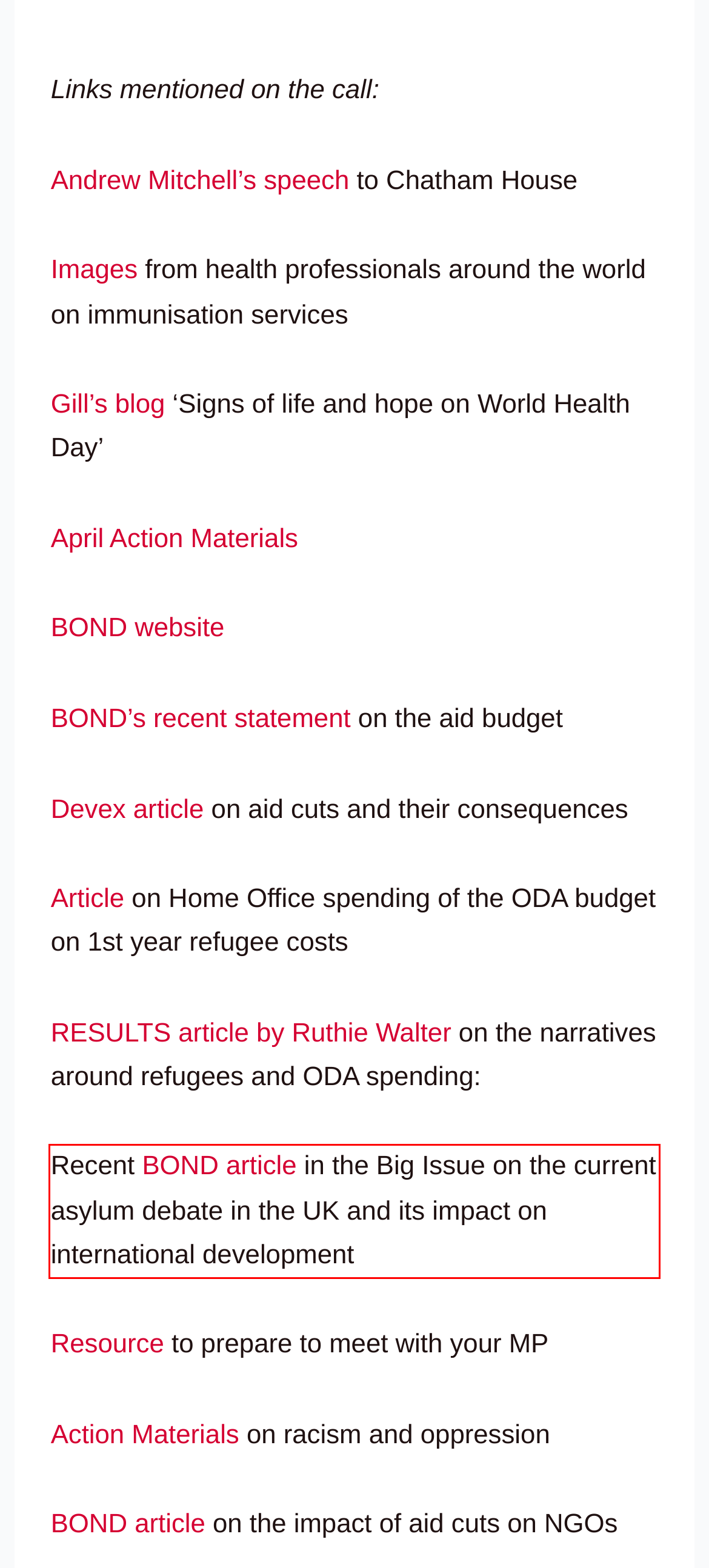You have a webpage screenshot with a red rectangle surrounding a UI element. Extract the text content from within this red bounding box.

Recent BOND article in the Big Issue on the current asylum debate in the UK and its impact on international development